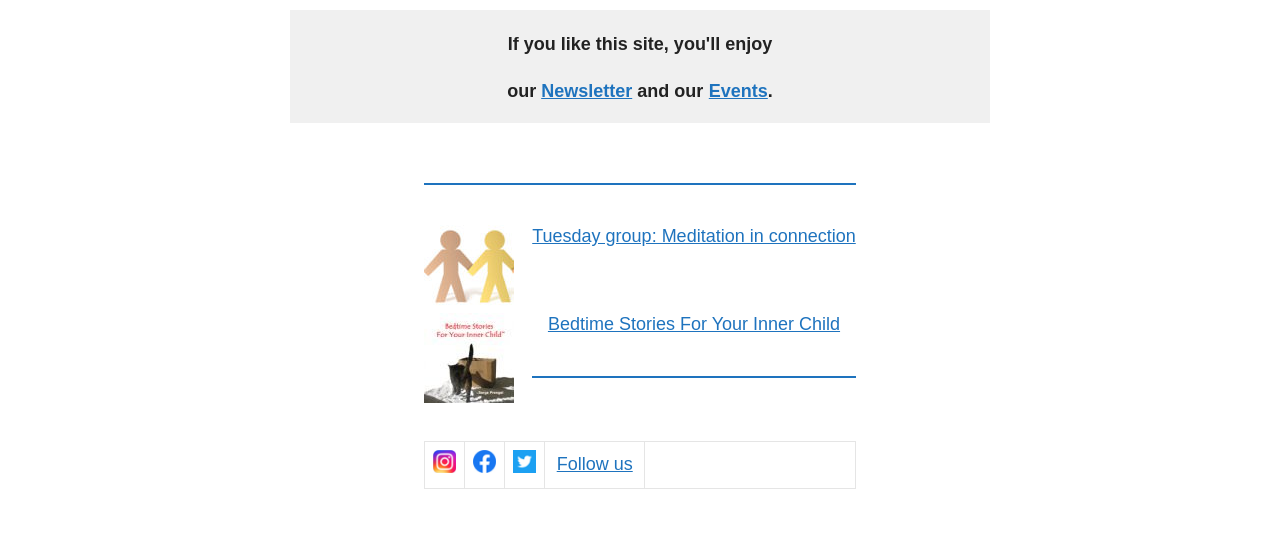What is the purpose of the separator elements?
Observe the image and answer the question with a one-word or short phrase response.

To separate sections